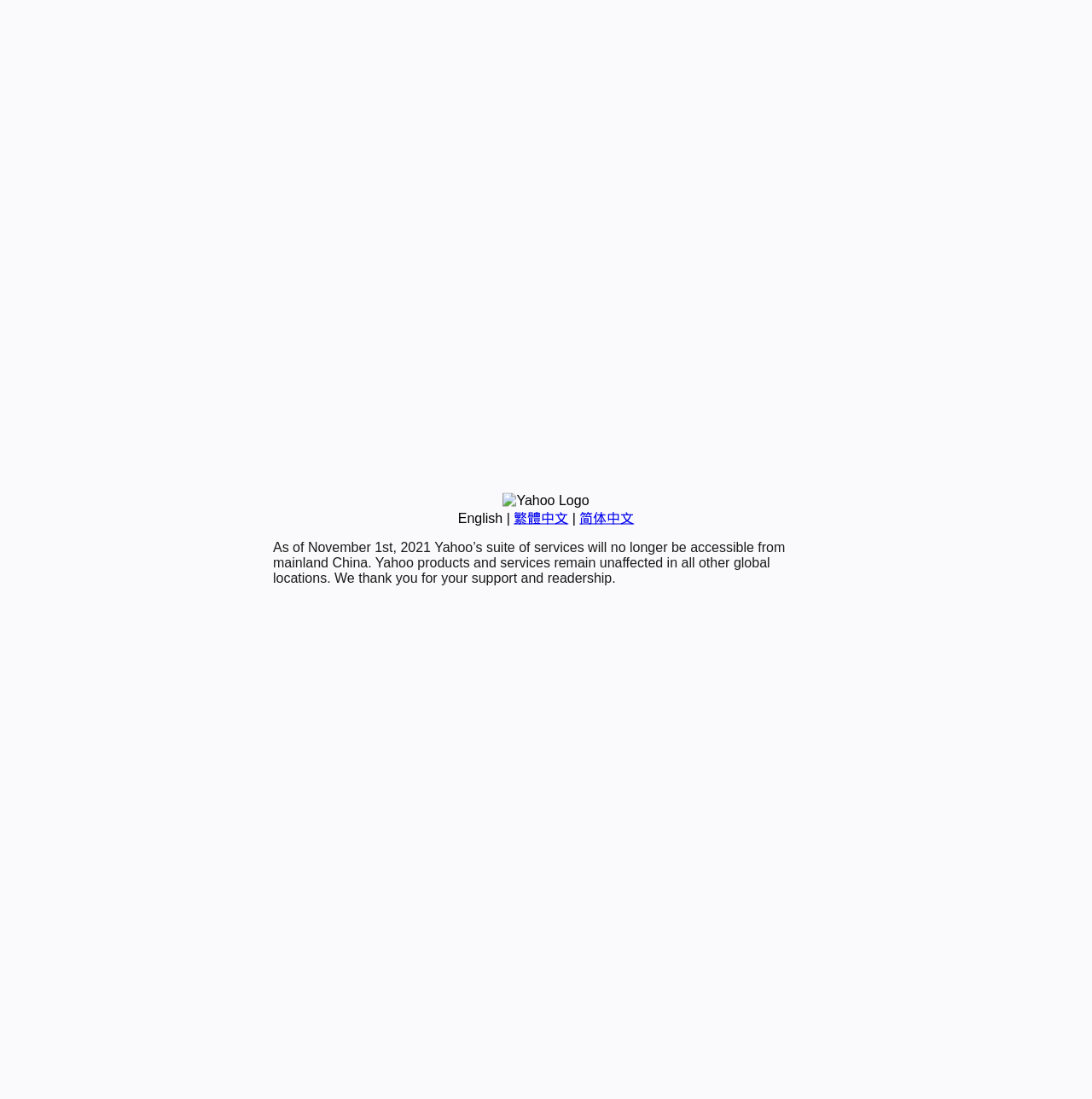Given the description of the UI element: "Schoolwork User Guide", predict the bounding box coordinates in the form of [left, top, right, bottom], with each value being a float between 0 and 1.

None